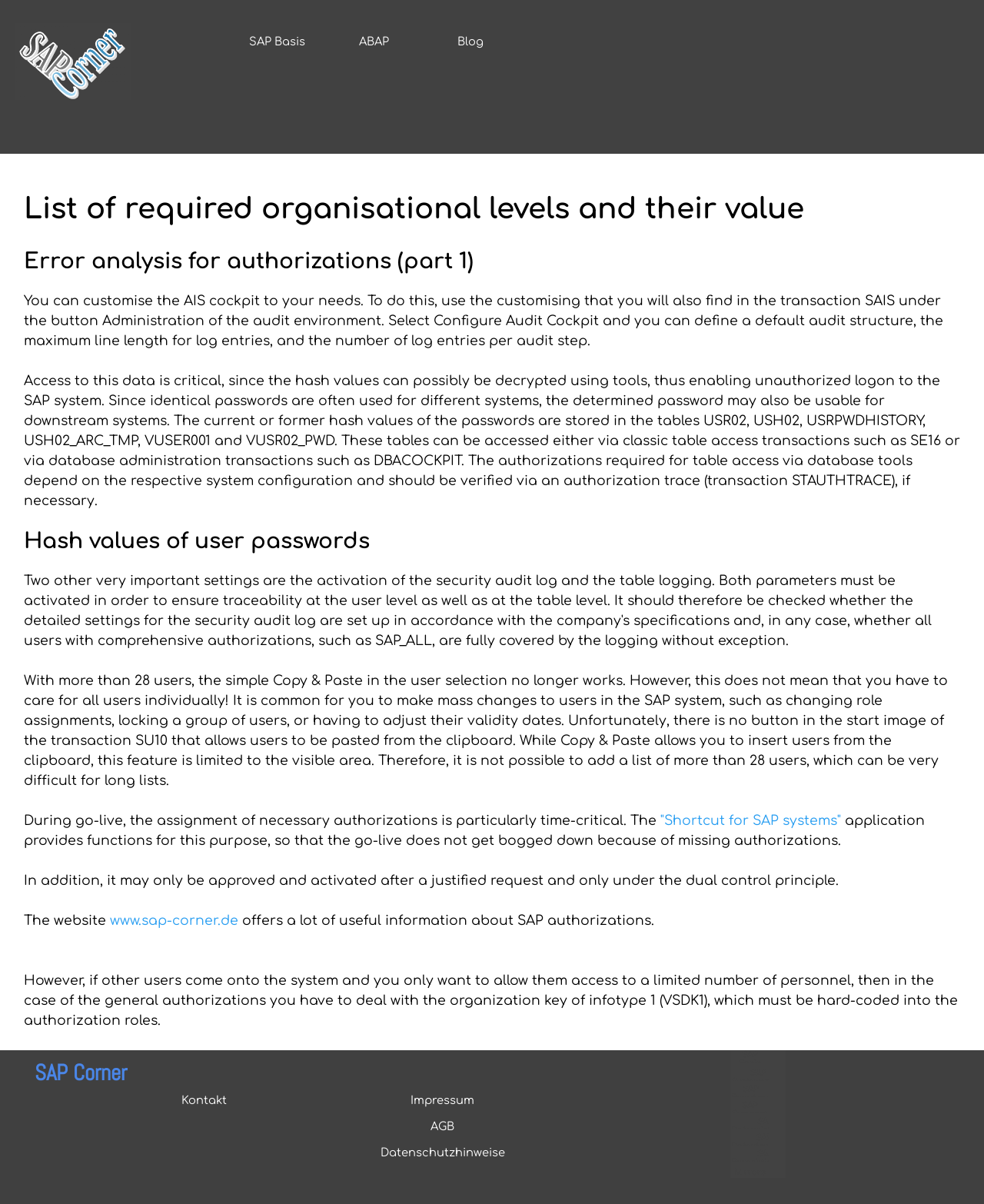What is the main topic of this webpage?
Refer to the image and offer an in-depth and detailed answer to the question.

Based on the webpage content, I can see that the webpage is discussing SAP authorizations, including the list of required organizational levels and their values, error analysis for authorizations, and other related topics.